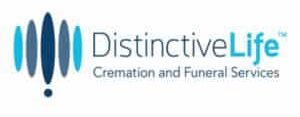Answer briefly with one word or phrase:
What type of services does the company provide?

Cremation and funeral services